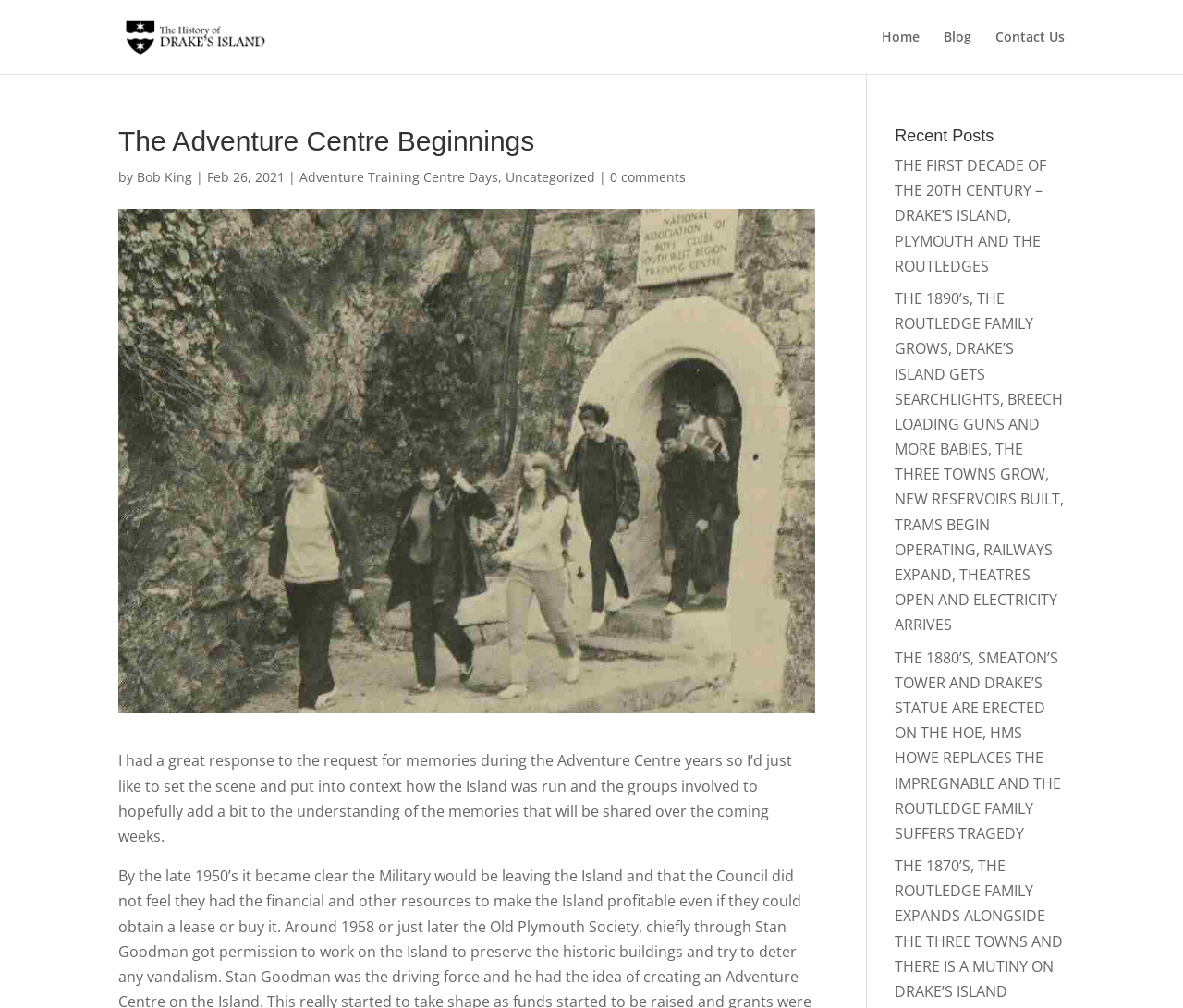Please locate the bounding box coordinates for the element that should be clicked to achieve the following instruction: "Read the Introduction link". Ensure the coordinates are given as four float numbers between 0 and 1, i.e., [left, top, right, bottom].

None